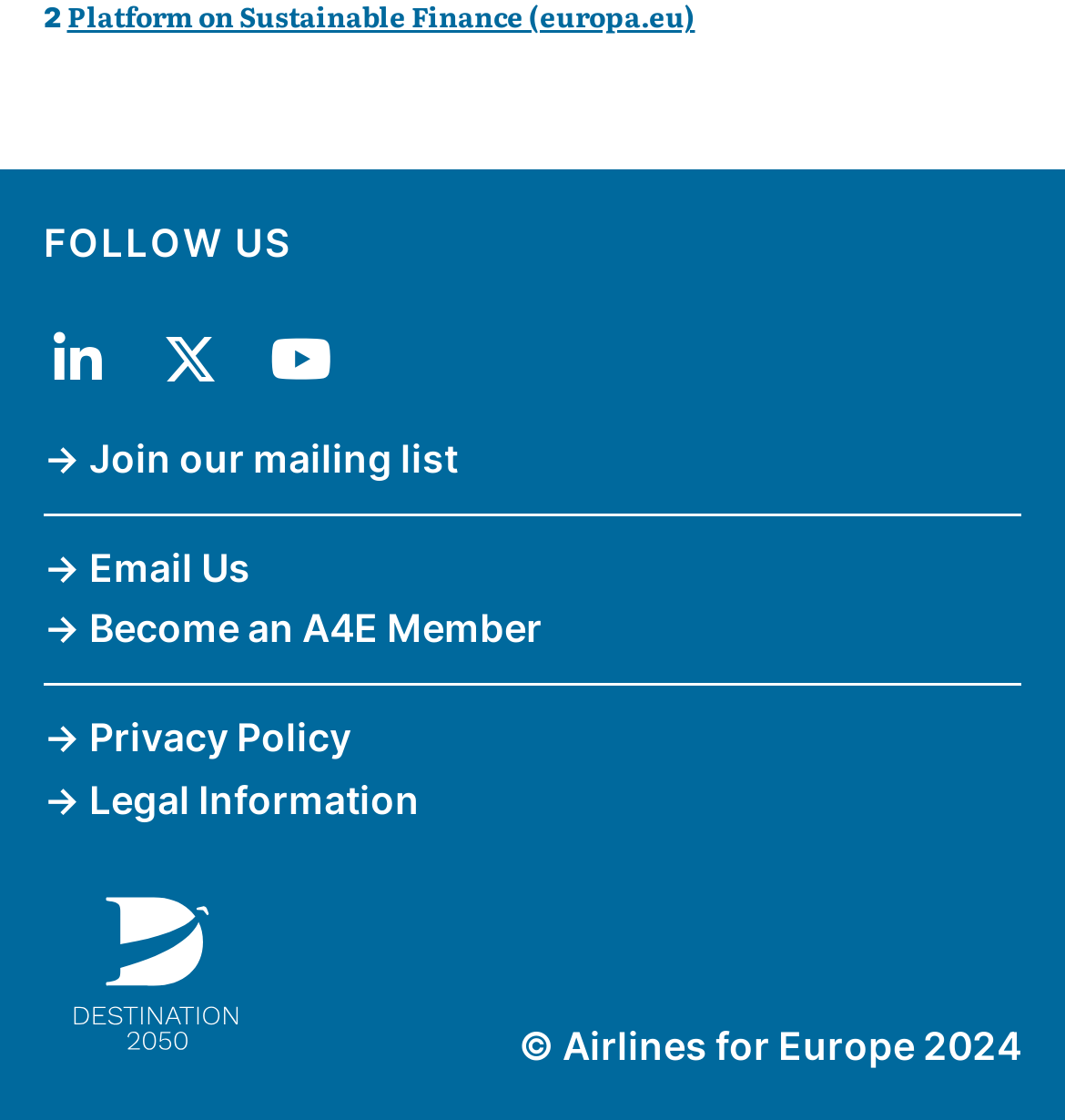Using the elements shown in the image, answer the question comprehensively: What is the name of the image?

The name of the image can be found by examining the image element with the OCR text 'destination-2050', which is located near the bottom of the webpage.